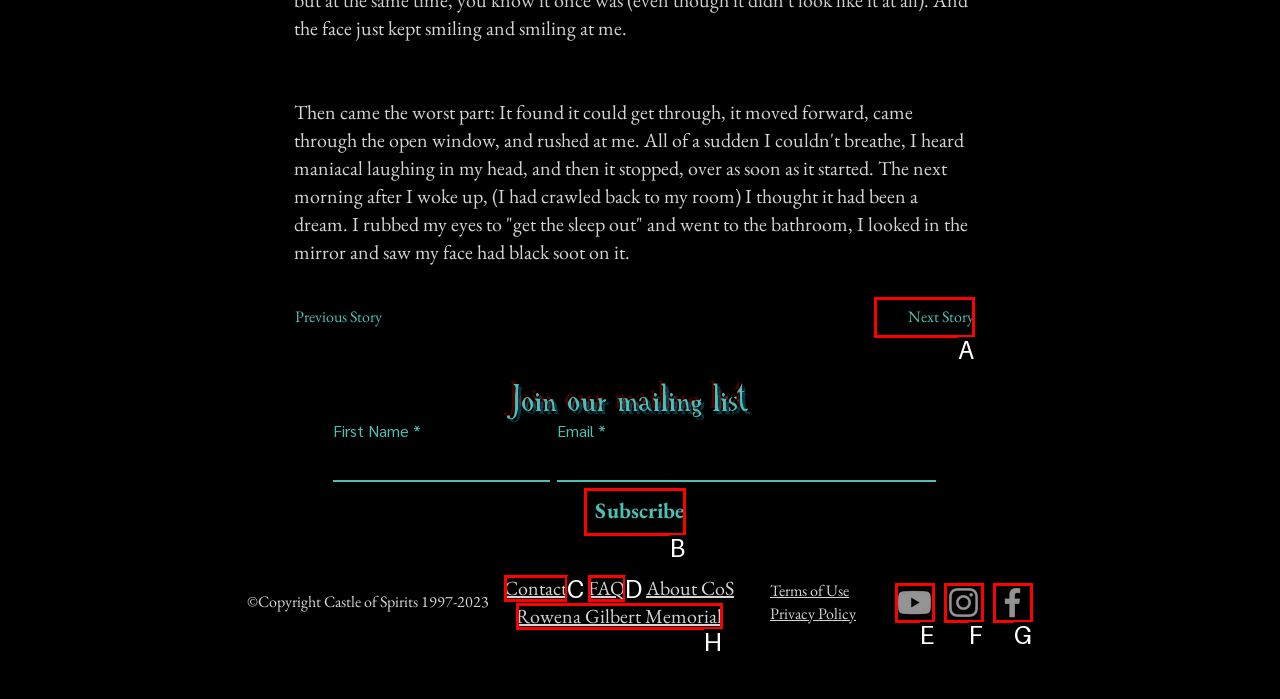Looking at the description: Contact, identify which option is the best match and respond directly with the letter of that option.

C